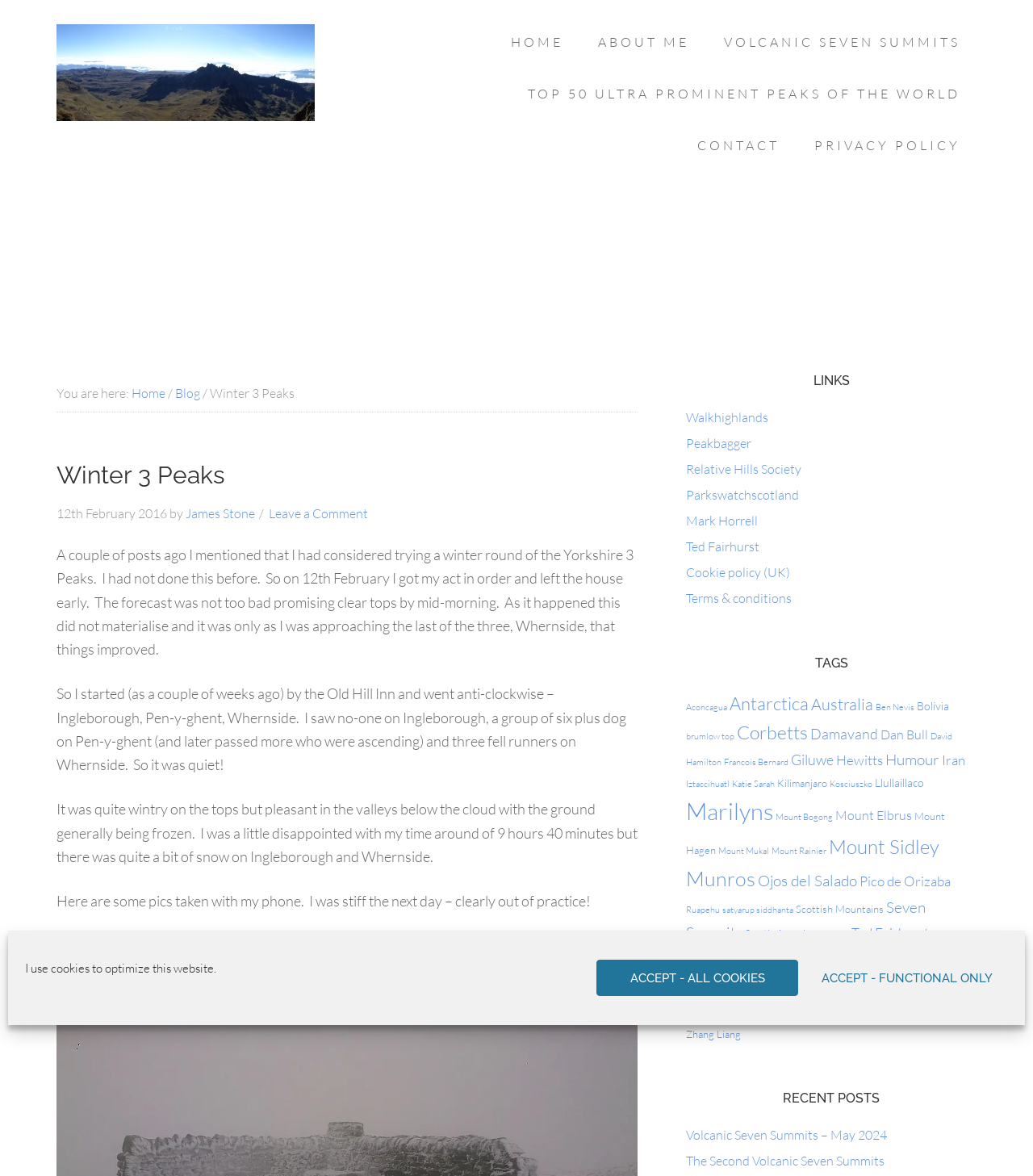Pinpoint the bounding box coordinates of the clickable area needed to execute the instruction: "Click the 'VOLCANIC SEVEN SUMMITS' link". The coordinates should be specified as four float numbers between 0 and 1, i.e., [left, top, right, bottom].

[0.685, 0.014, 0.945, 0.058]